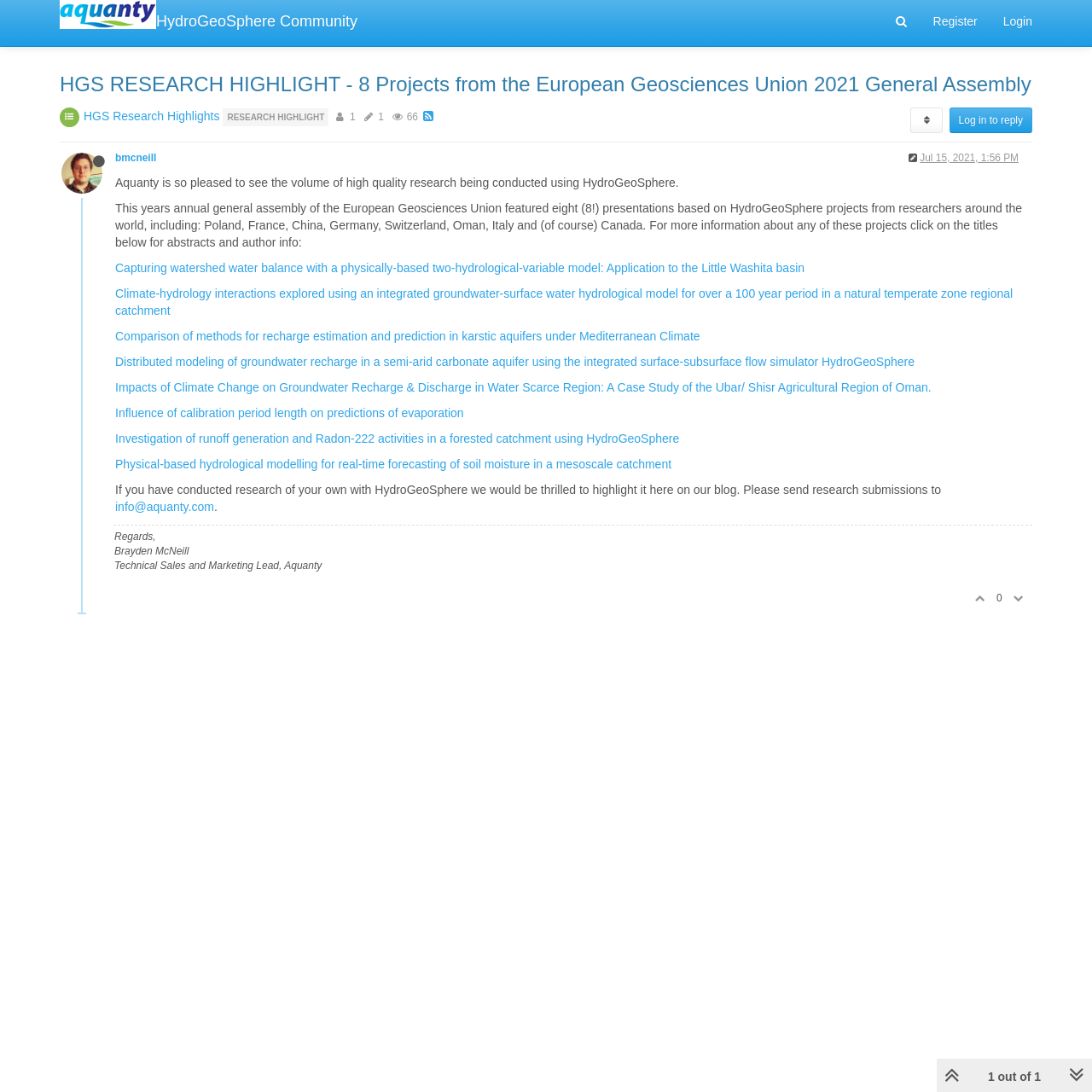How many research projects are featured?
Based on the image, provide your answer in one word or phrase.

8